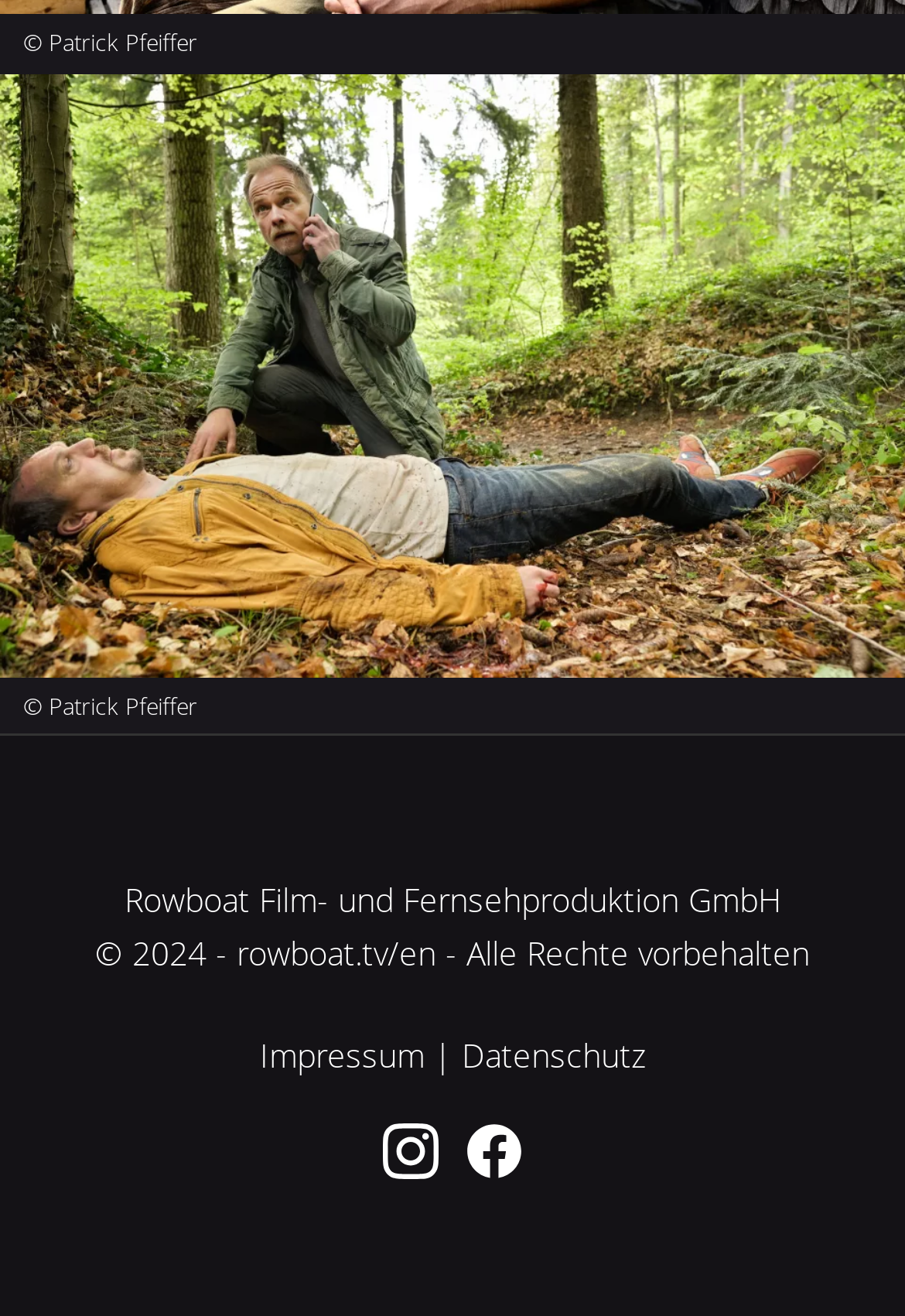What is the author of the image?
Look at the image and answer the question using a single word or phrase.

Patrick Pfeiffer